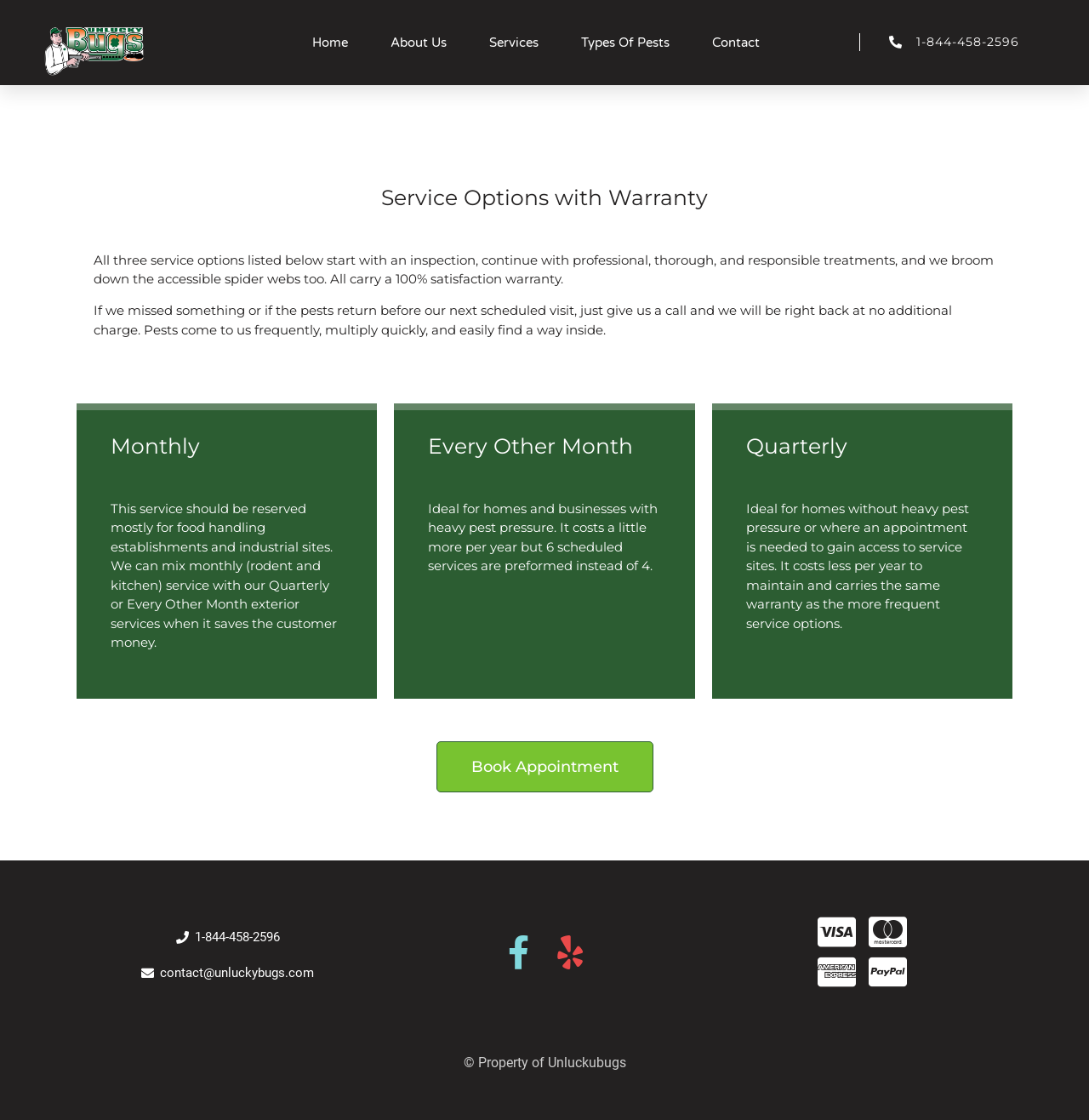What is the email address at the bottom of the webpage?
Please provide a detailed and comprehensive answer to the question.

I found the email address by looking at the bottom section of the webpage, where I saw a static text element with the email address 'contact@unluckybugs.com'.